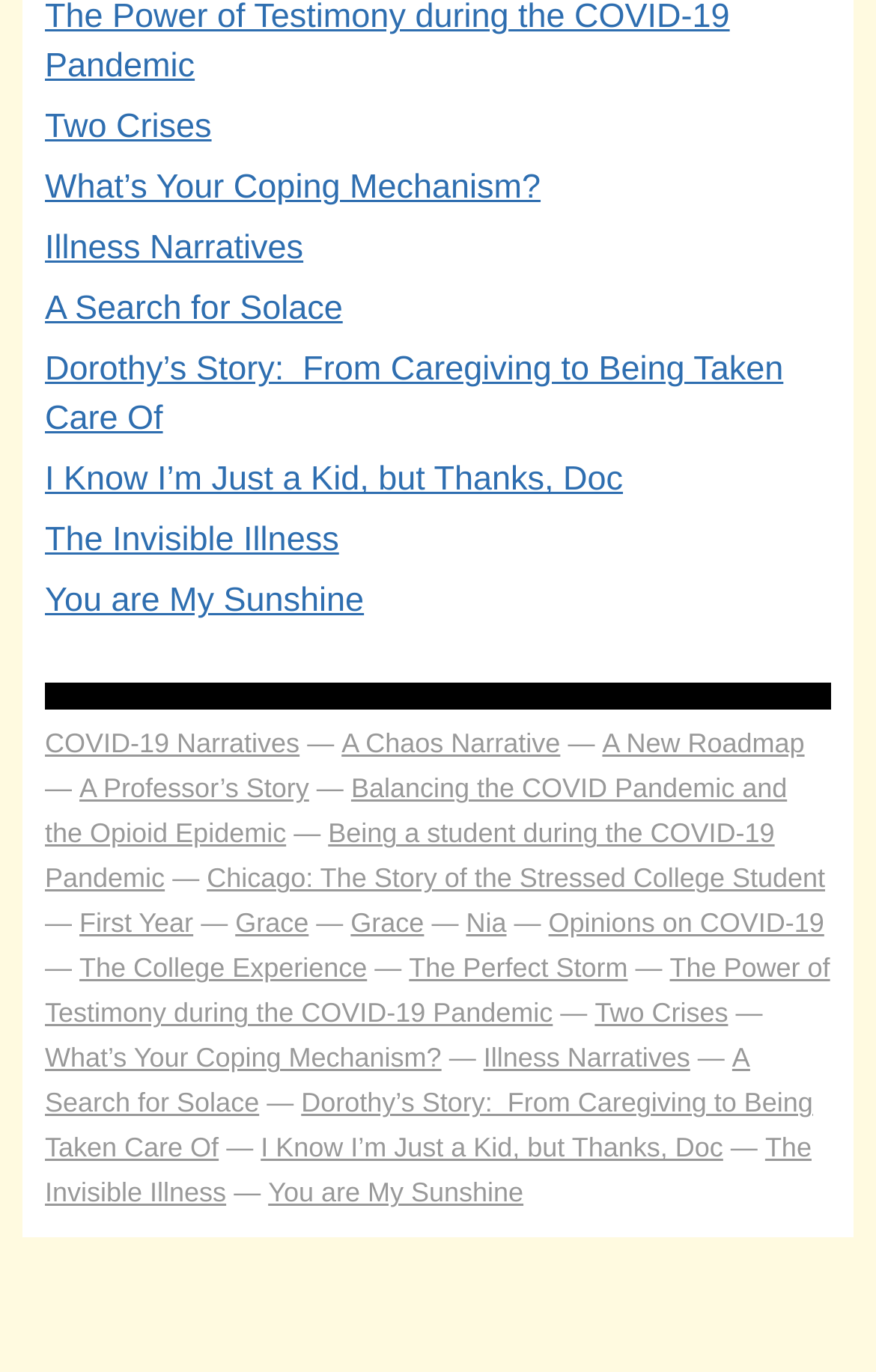Return the bounding box coordinates of the UI element that corresponds to this description: "The Perfect Storm". The coordinates must be given as four float numbers in the range of 0 and 1, [left, top, right, bottom].

[0.467, 0.695, 0.717, 0.718]